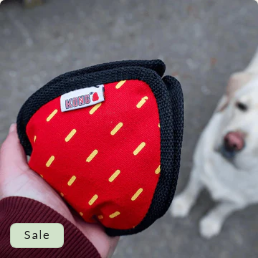Provide an in-depth description of the image.

The image showcases a vibrant, interactive dog toy from KONG, prominently featuring a bright red color adorned with yellow dots. A hand is grasping the toy, suggesting its portability and ease of use for pet owners. In the background, a Labrador retriever is partially visible, indicating the intended audience for the toy—dogs that enjoy stimulating and engaging play. A "Sale" badge at the bottom left corner highlights a special offer, enticing potential buyers to take advantage of this discount. The toy epitomizes both fun and enrichment for pets, making it an appealing option for dog owners looking to enhance their canine's playtime experience.